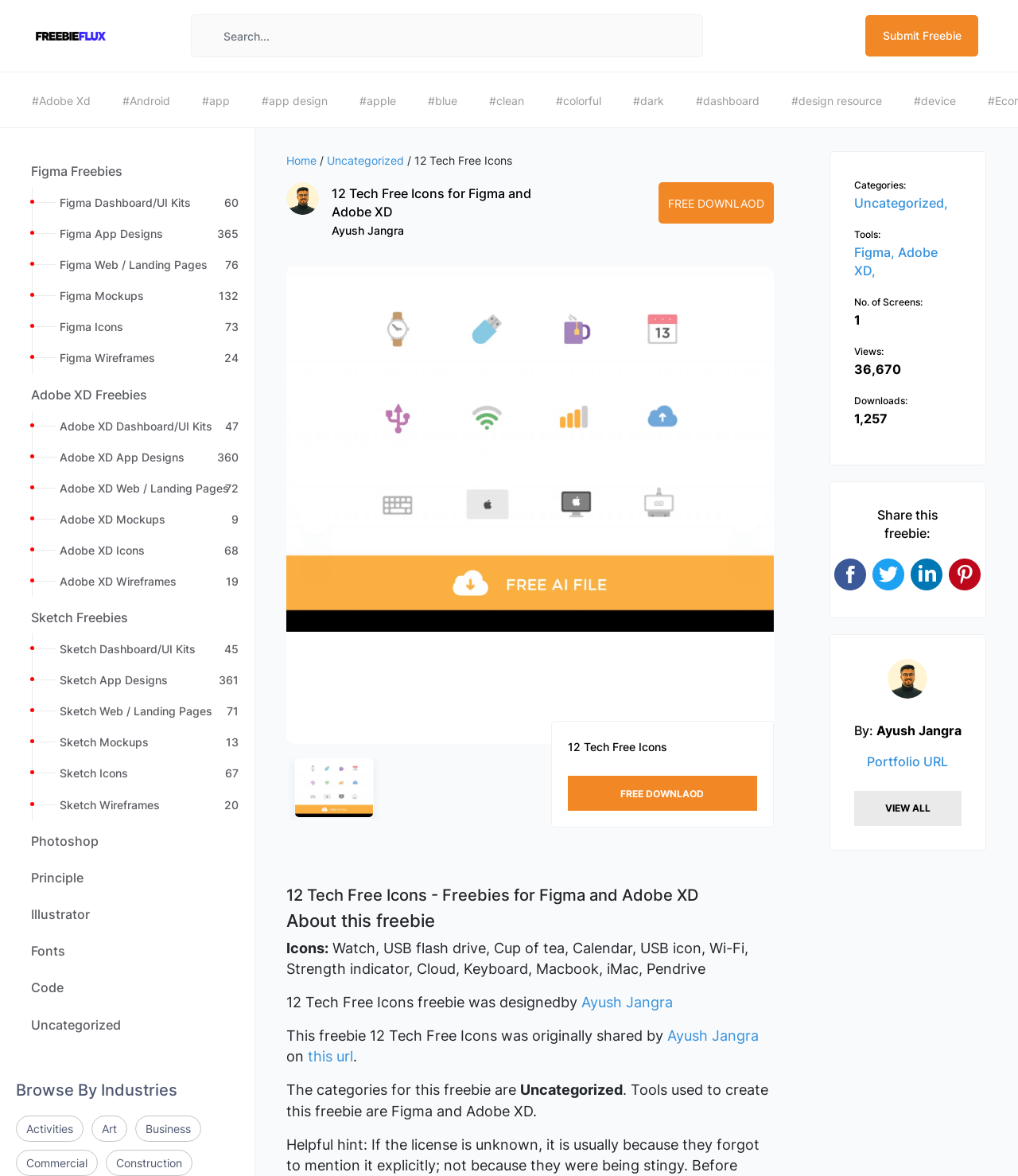Determine the heading of the webpage and extract its text content.

12 Tech Free Icons for Figma and Adobe XD